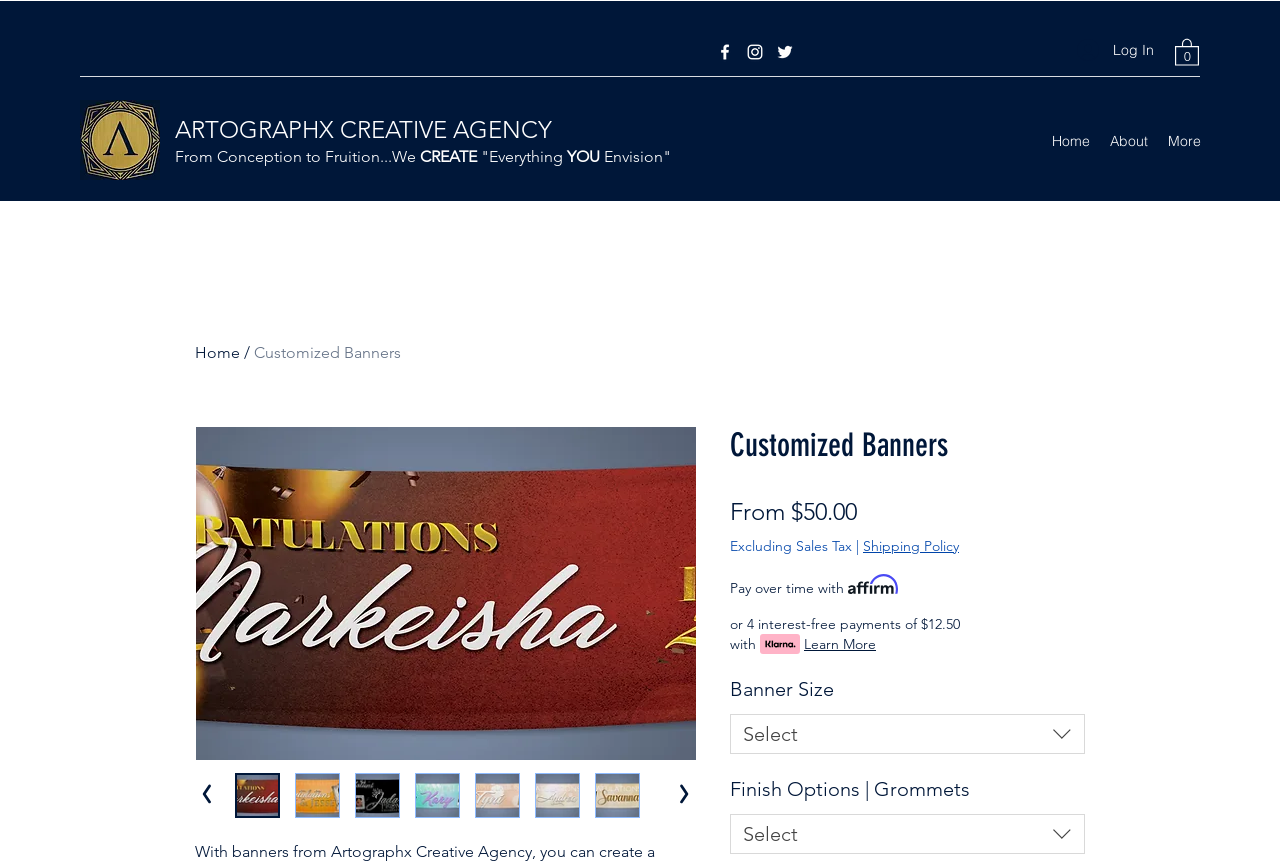Provide a brief response to the question below using a single word or phrase: 
What is the name of the creative agency?

Artographx Creative Agency